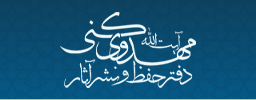Elaborate on the image with a comprehensive description.

The image features an elegant logo associated with آیت الله مهدوی کنی, prominently displayed against a rich blue backdrop. The design emphasizes the name "آیت الله مهدوی کنی" in an artistic script, showcasing a blend of traditional and modern typography. Below the name, there is text that likely refers to his office or organization, suggesting a focus on preservation and promotion of cultural or religious heritage. This visual representation conveys a sense of authority and respect in the context of his contributions. The overall aesthetic is polished and refined, aligning with the dignified nature of the subject matter.